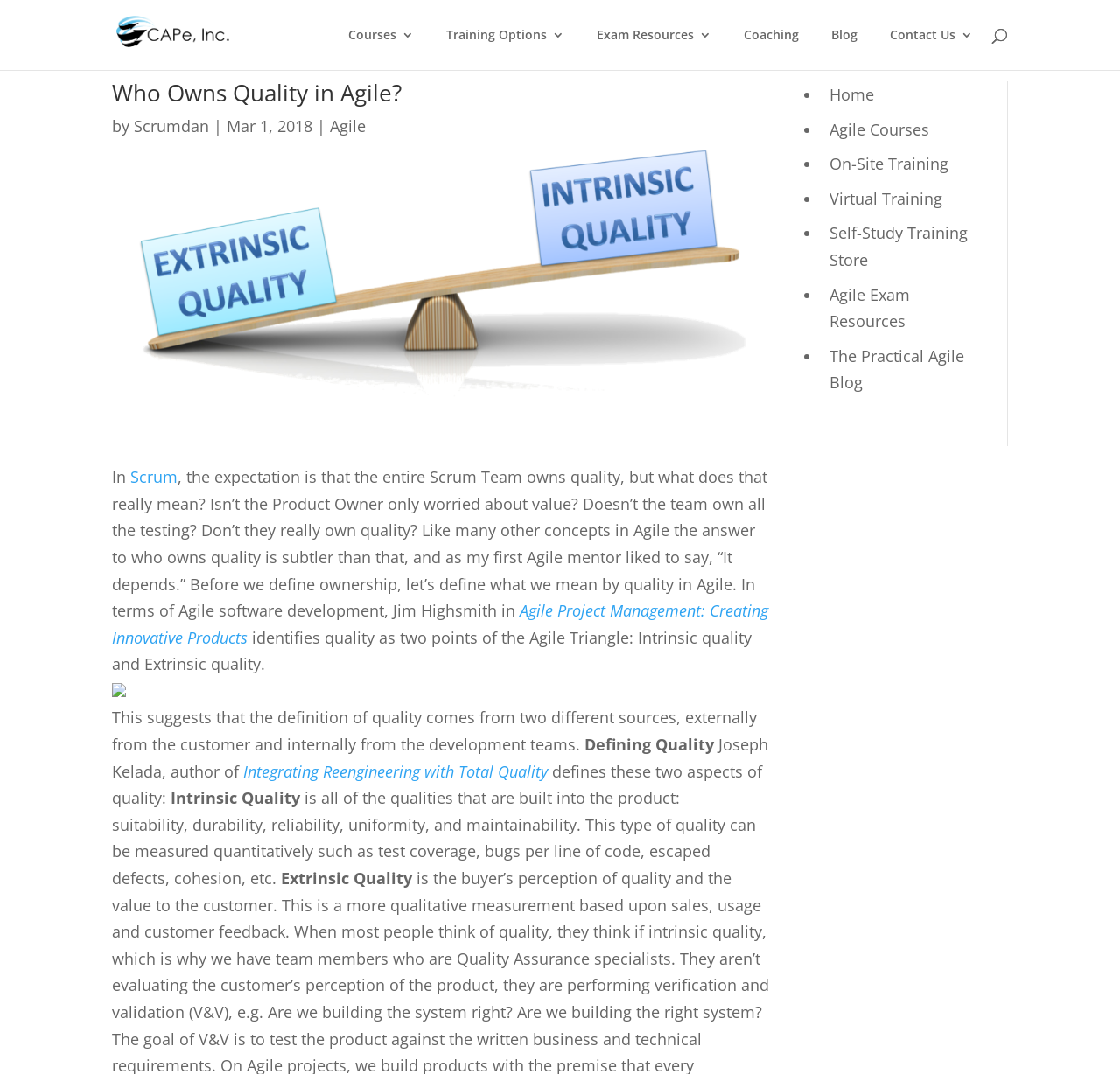Identify the bounding box coordinates for the UI element mentioned here: "Contact Us". Provide the coordinates as four float values between 0 and 1, i.e., [left, top, right, bottom].

[0.795, 0.027, 0.869, 0.065]